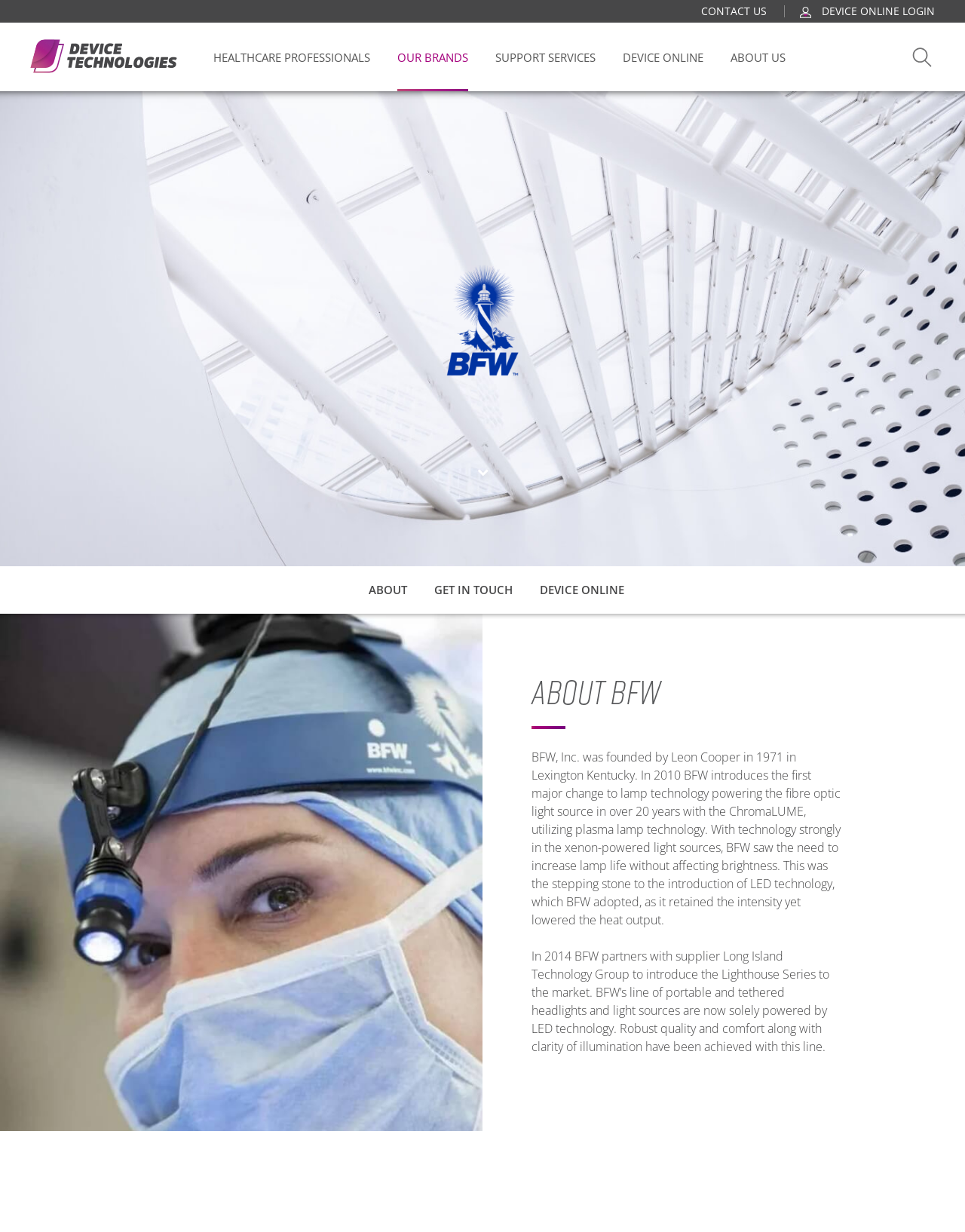Using the element description .st0 { fill: #737374; }, predict the bounding box coordinates for the UI element. Provide the coordinates in (top-left x, top-left y, bottom-right x, bottom-right y) format with values ranging from 0 to 1.

[0.942, 0.018, 0.969, 0.074]